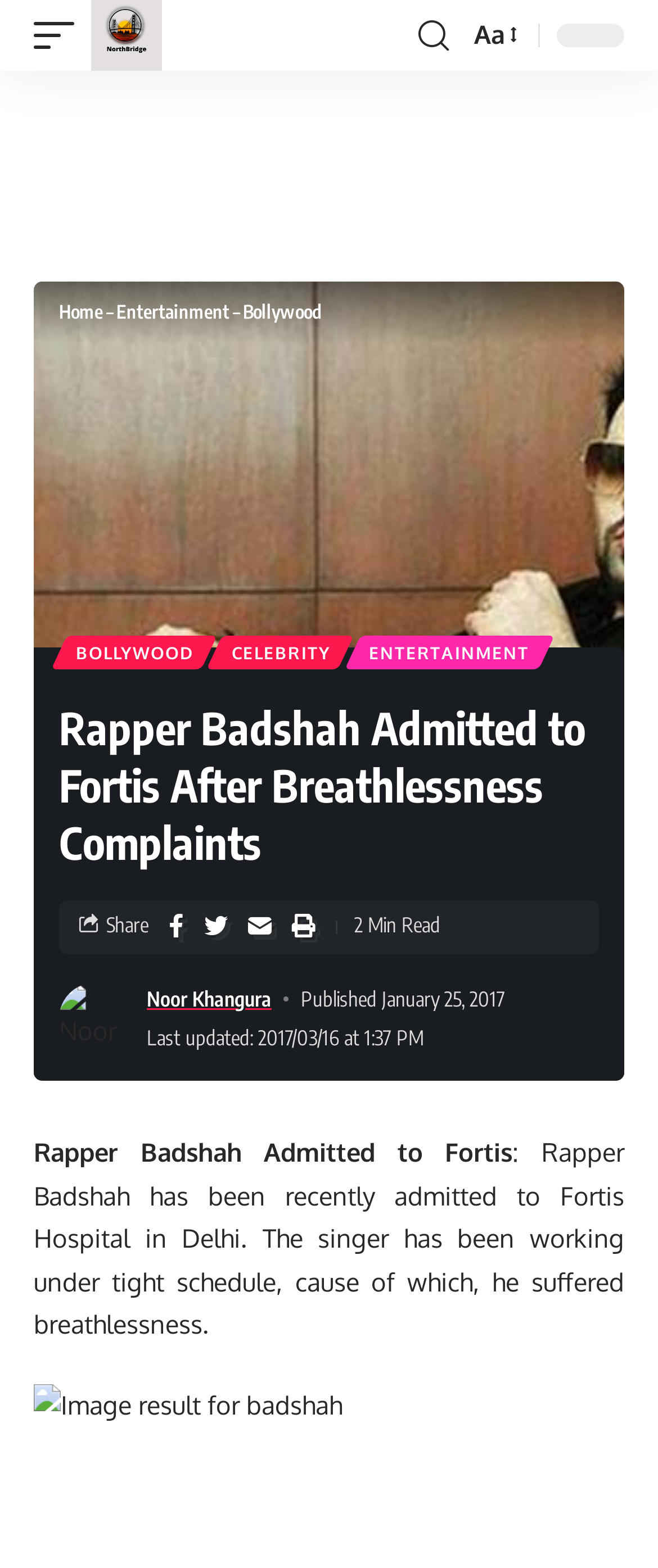Please find the bounding box coordinates of the element that you should click to achieve the following instruction: "Go to the Home page". The coordinates should be presented as four float numbers between 0 and 1: [left, top, right, bottom].

[0.09, 0.192, 0.156, 0.206]